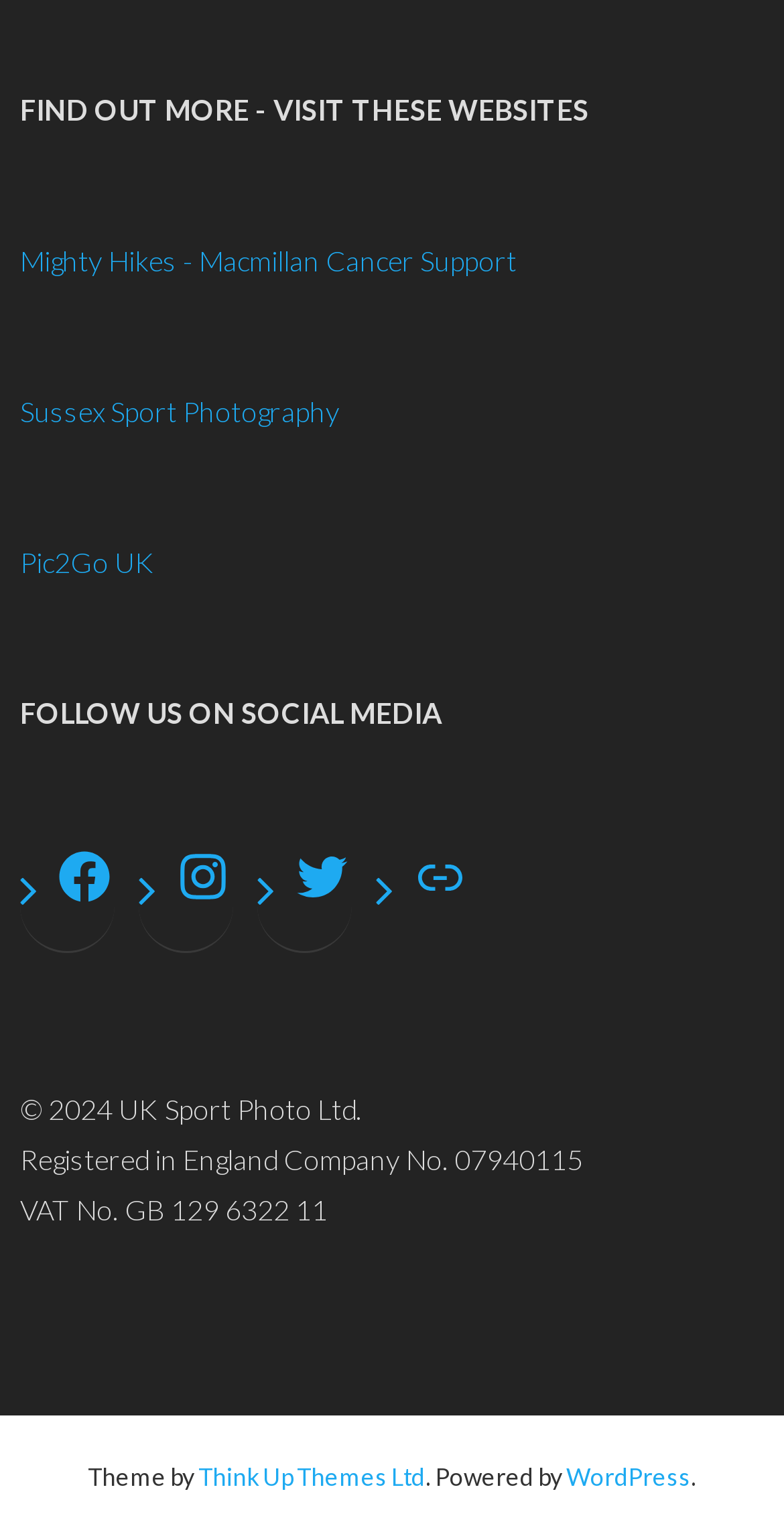Please find the bounding box coordinates (top-left x, top-left y, bottom-right x, bottom-right y) in the screenshot for the UI element described as follows: Think Up Themes Ltd

[0.253, 0.963, 0.542, 0.983]